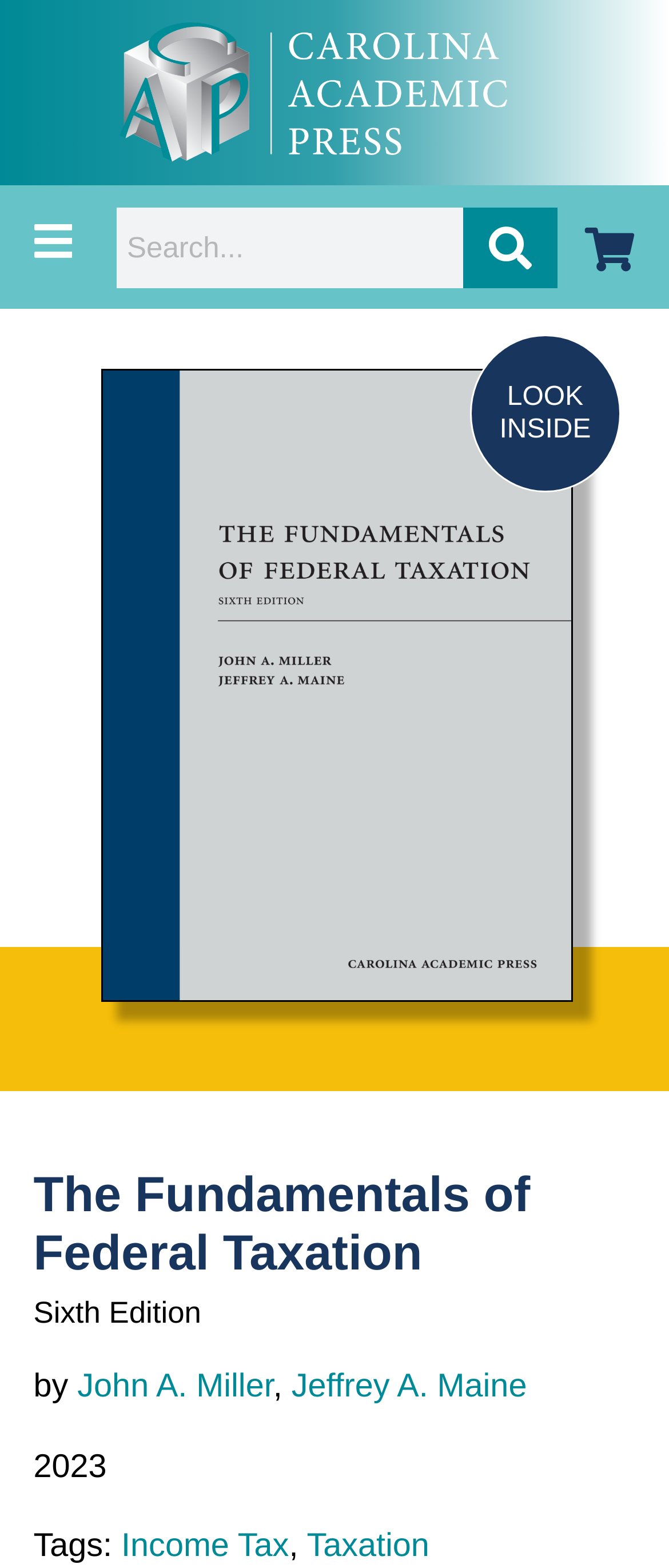Please determine the main heading text of this webpage.

The Fundamentals of Federal Taxation